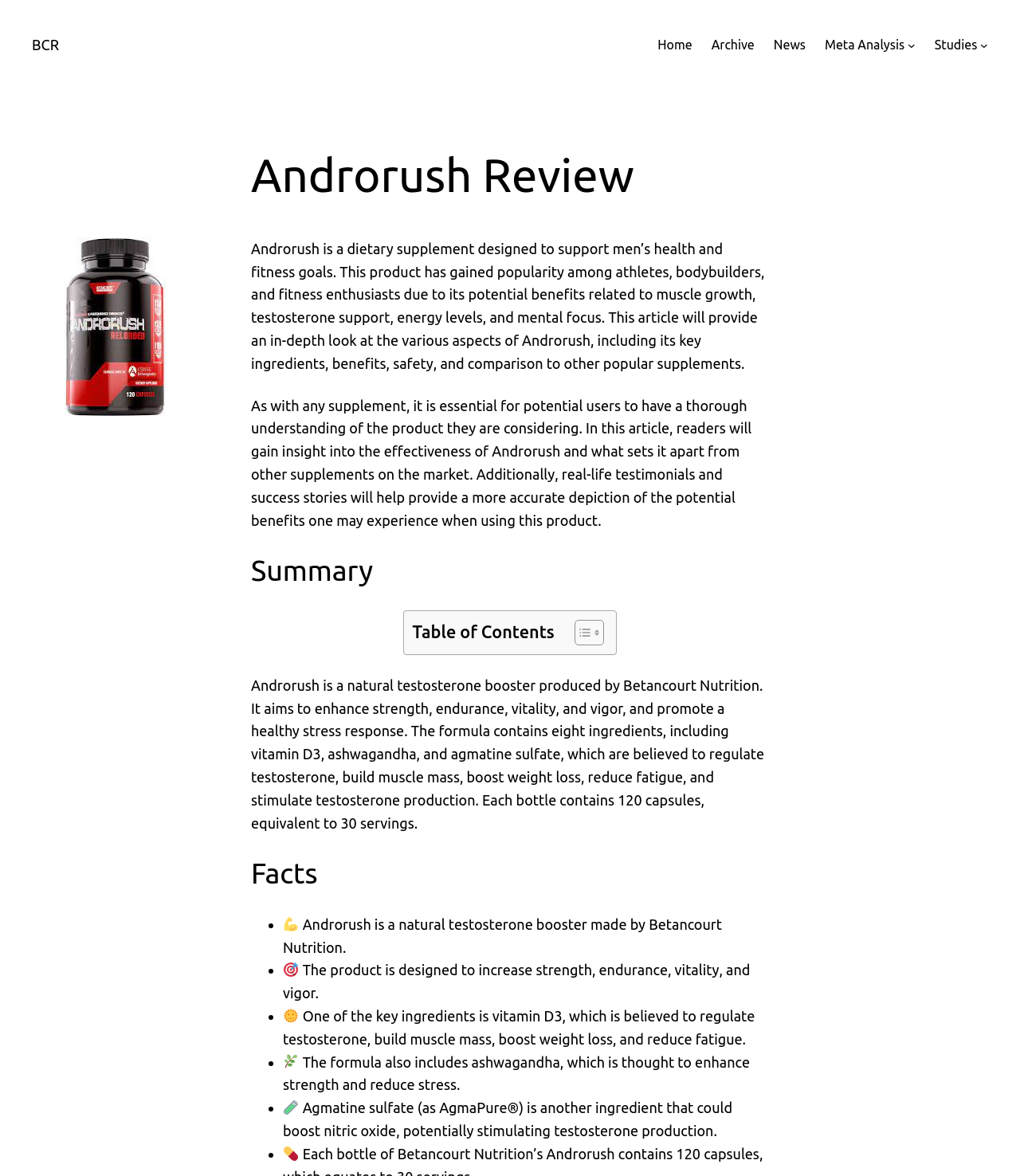How many capsules are in each bottle of Androrush?
Make sure to answer the question with a detailed and comprehensive explanation.

According to the webpage, each bottle of Androrush contains 120 capsules, which is equivalent to 30 servings.